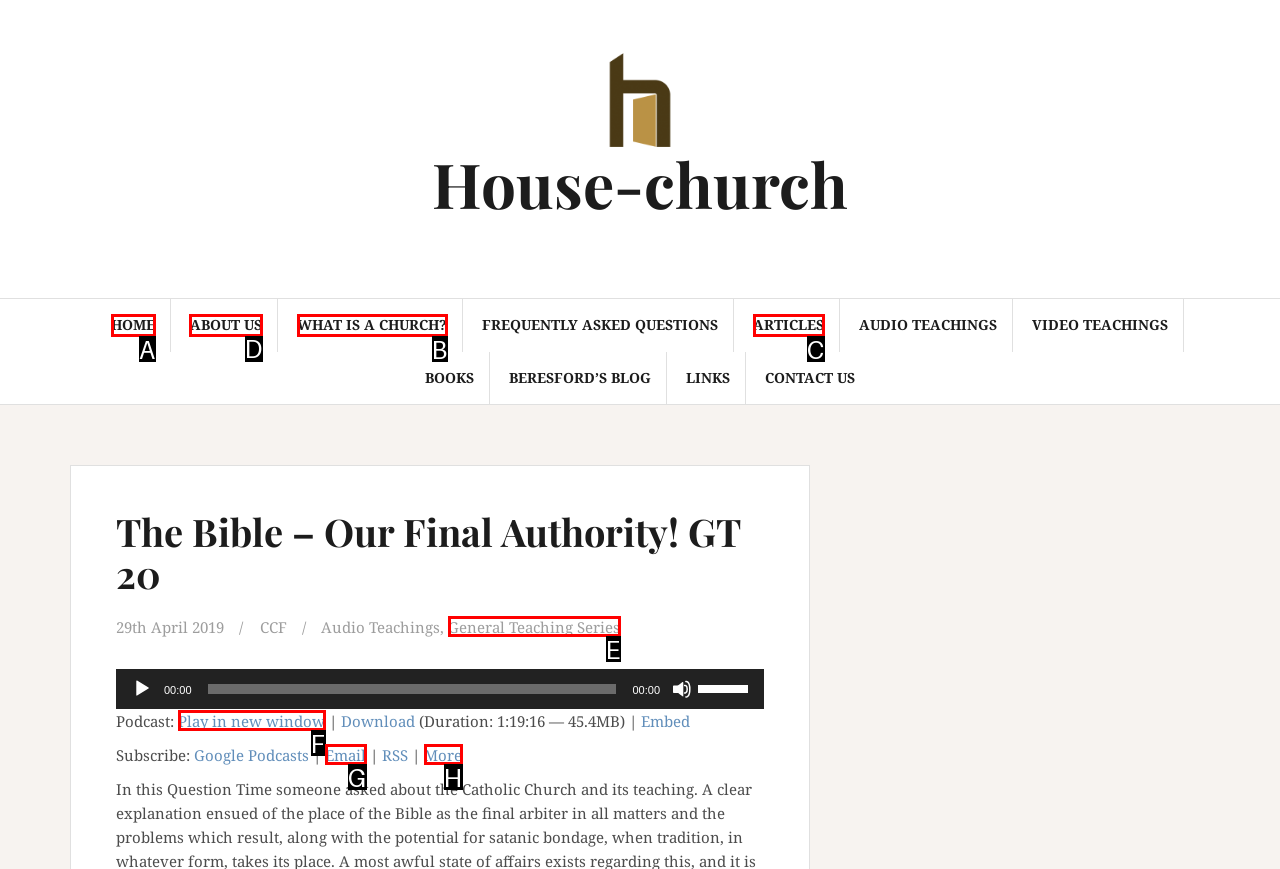Tell me which one HTML element you should click to complete the following task: Visit the 'ABOUT US' page
Answer with the option's letter from the given choices directly.

D